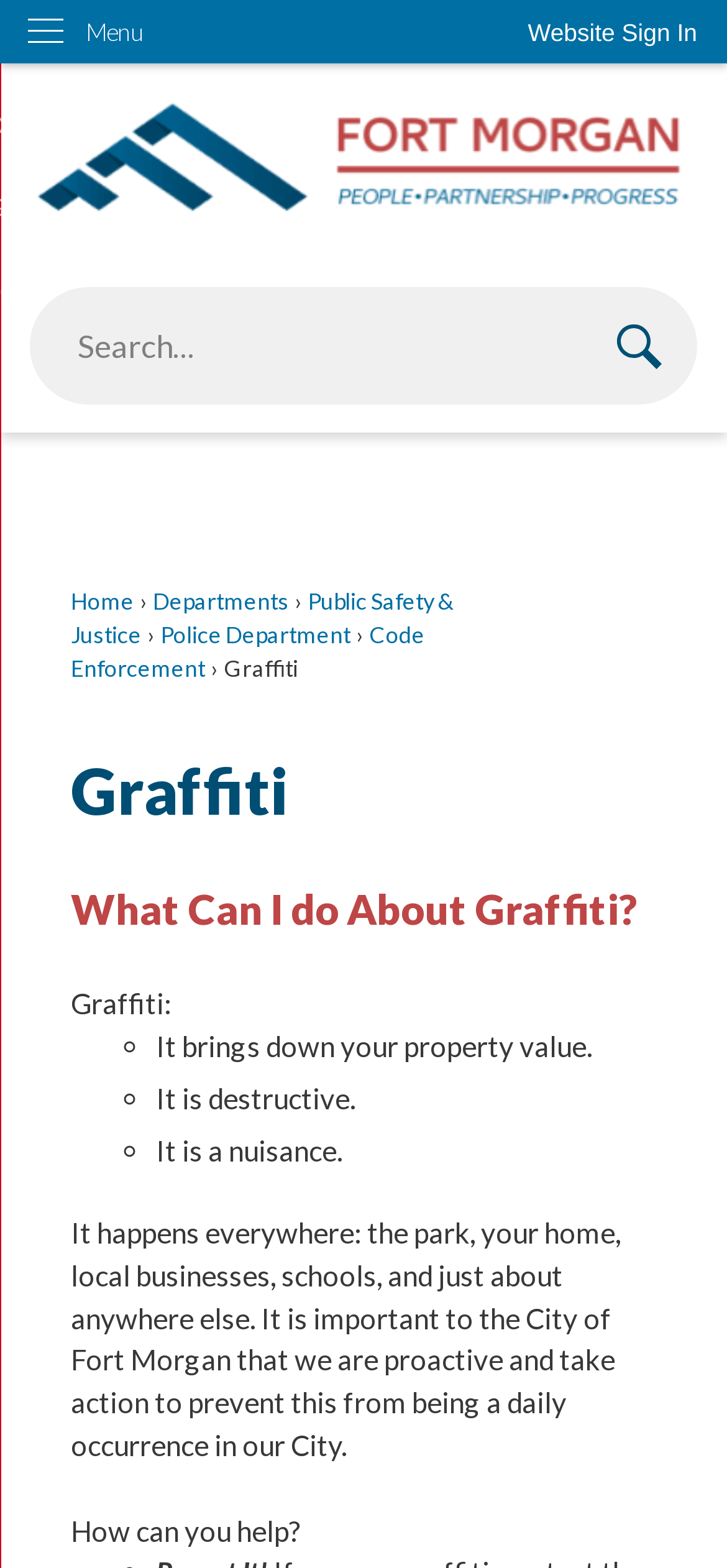Where can graffiti occur?
Answer briefly with a single word or phrase based on the image.

Anywhere